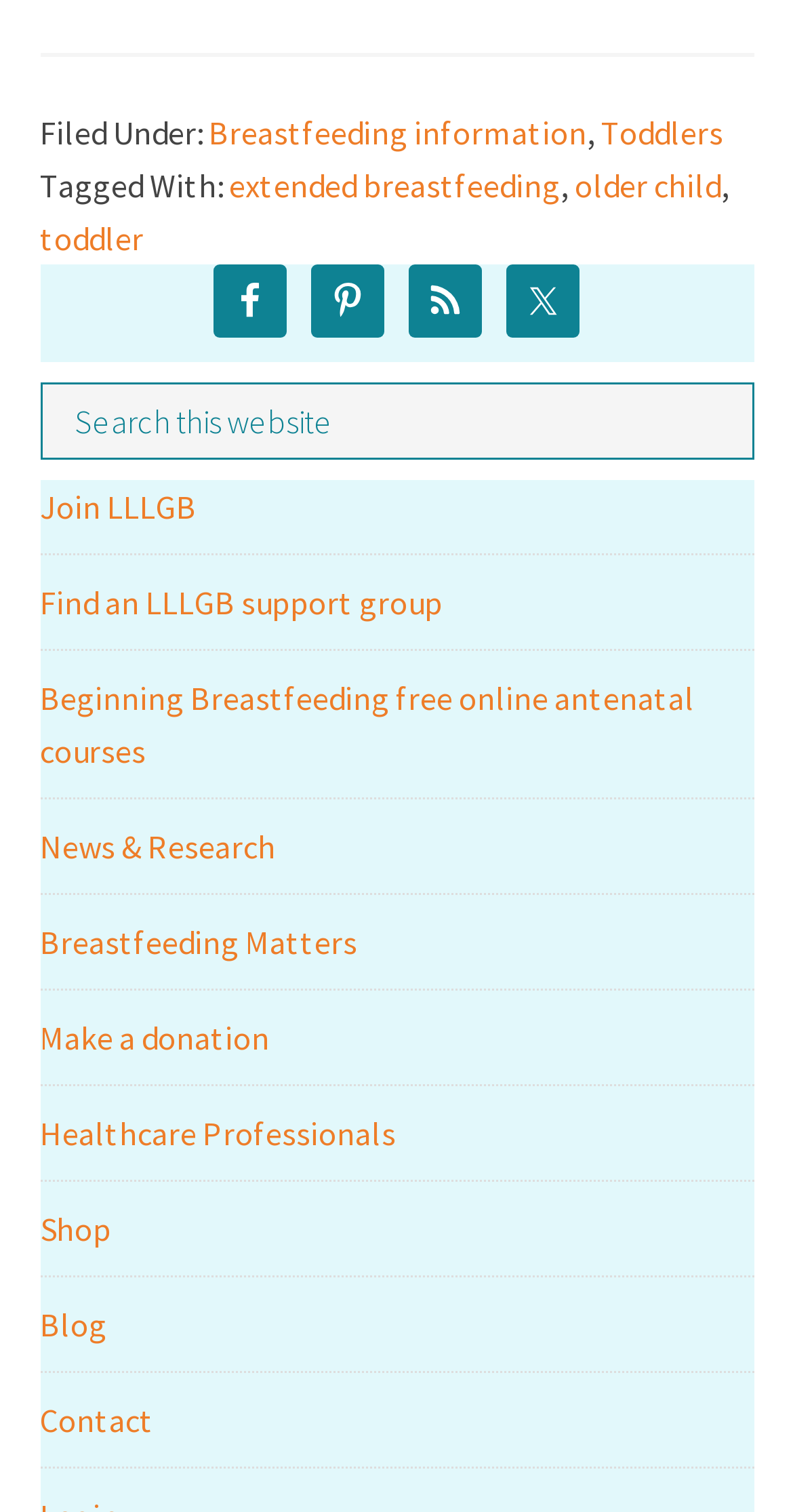Refer to the screenshot and give an in-depth answer to this question: What social media platforms are available?

The social media platforms available can be determined by looking at the links in the primary sidebar section of the webpage, which include Facebook, Pinterest, Twitter, and RSS, each with its corresponding image icon.